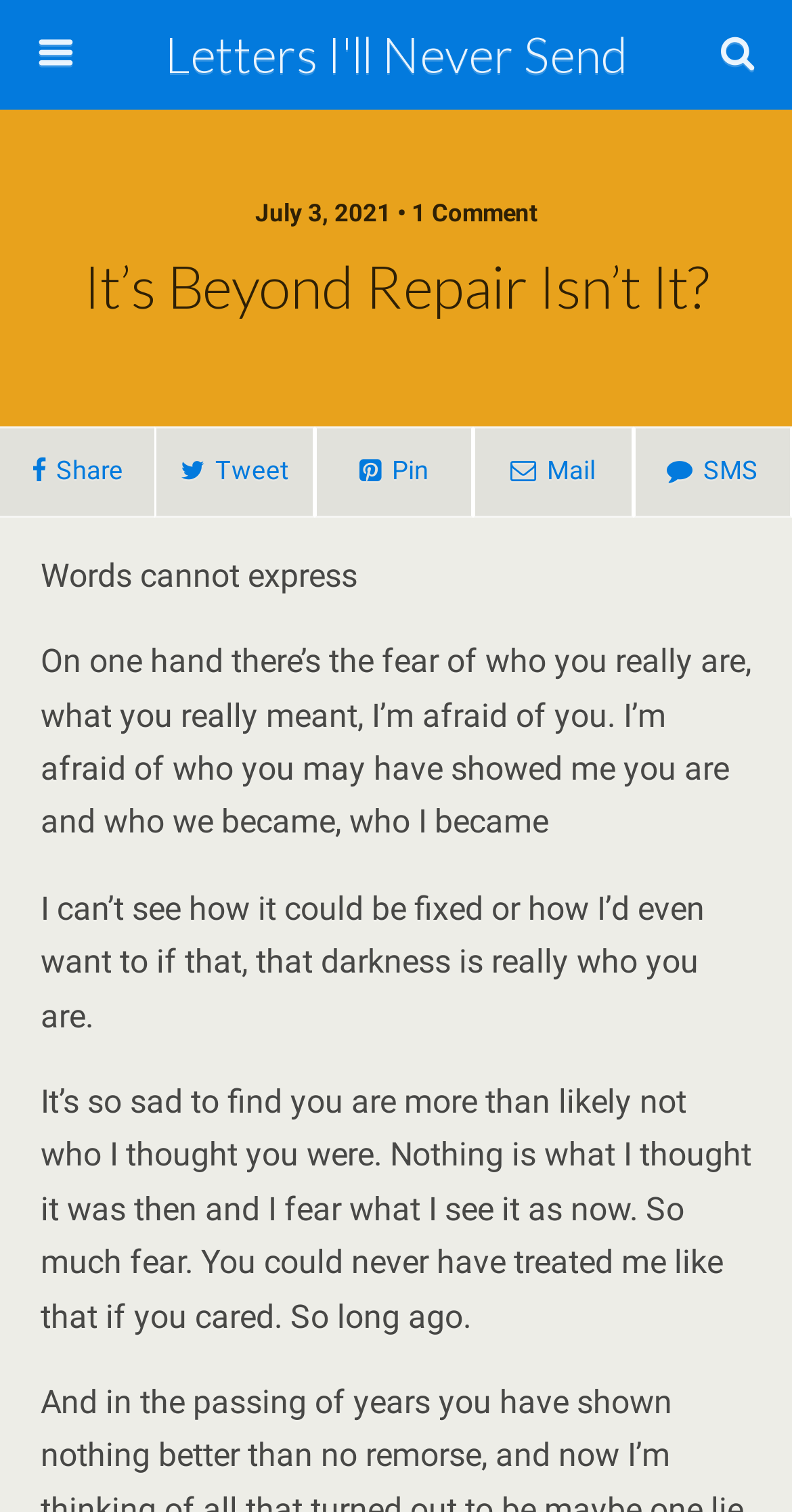Based on the visual content of the image, answer the question thoroughly: What is the date of the article?

I found the date of the article by looking at the StaticText element with the content 'July 3, 2021 • 1 Comment' which is located at the top of the webpage, indicating the publication date of the article.